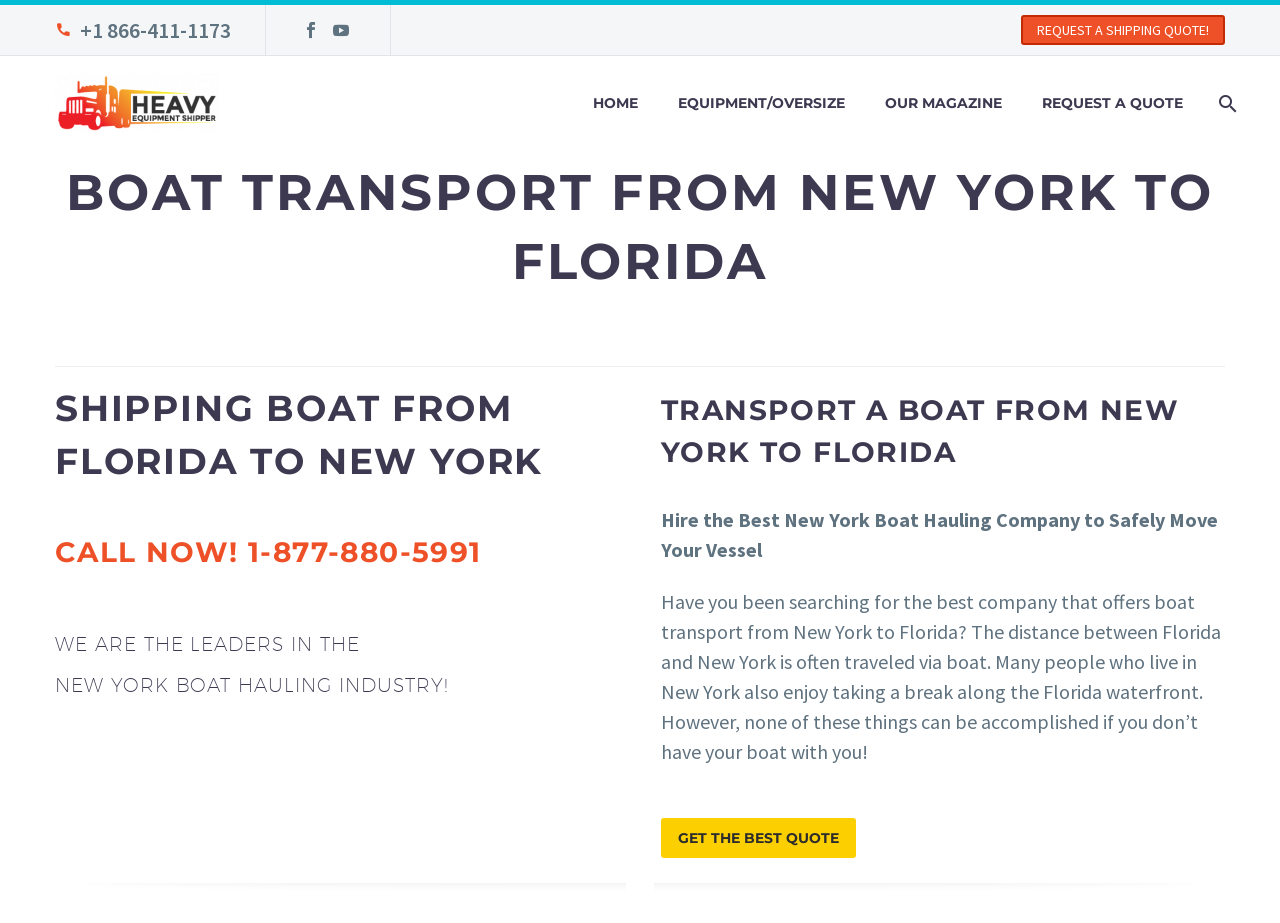Please find the bounding box coordinates in the format (top-left x, top-left y, bottom-right x, bottom-right y) for the given element description. Ensure the coordinates are floating point numbers between 0 and 1. Description: REQUEST A QUOTE

[0.798, 0.061, 0.94, 0.164]